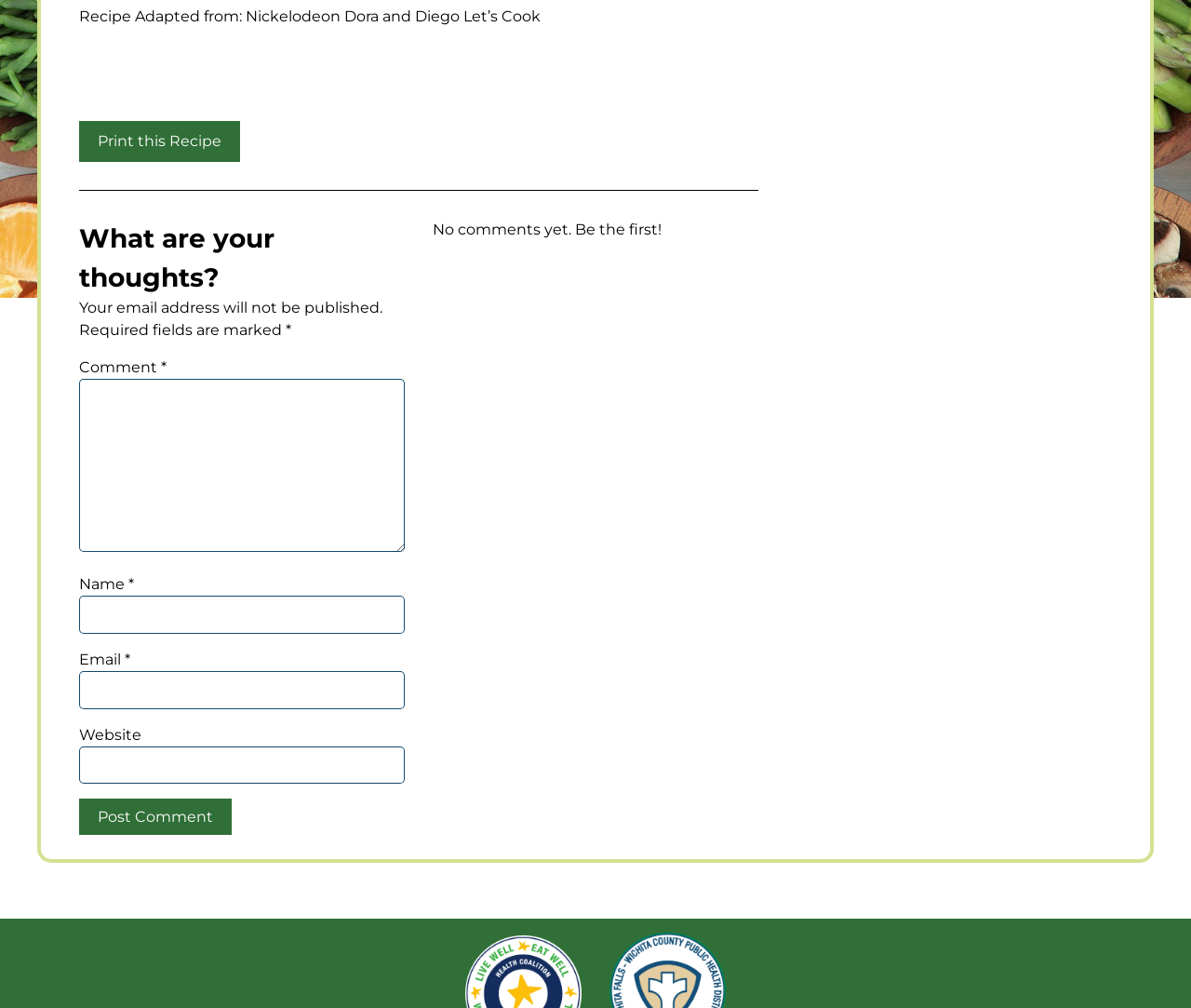Determine the bounding box for the described HTML element: "parent_node: Comment * name="comment"". Ensure the coordinates are four float numbers between 0 and 1 in the format [left, top, right, bottom].

[0.066, 0.375, 0.34, 0.548]